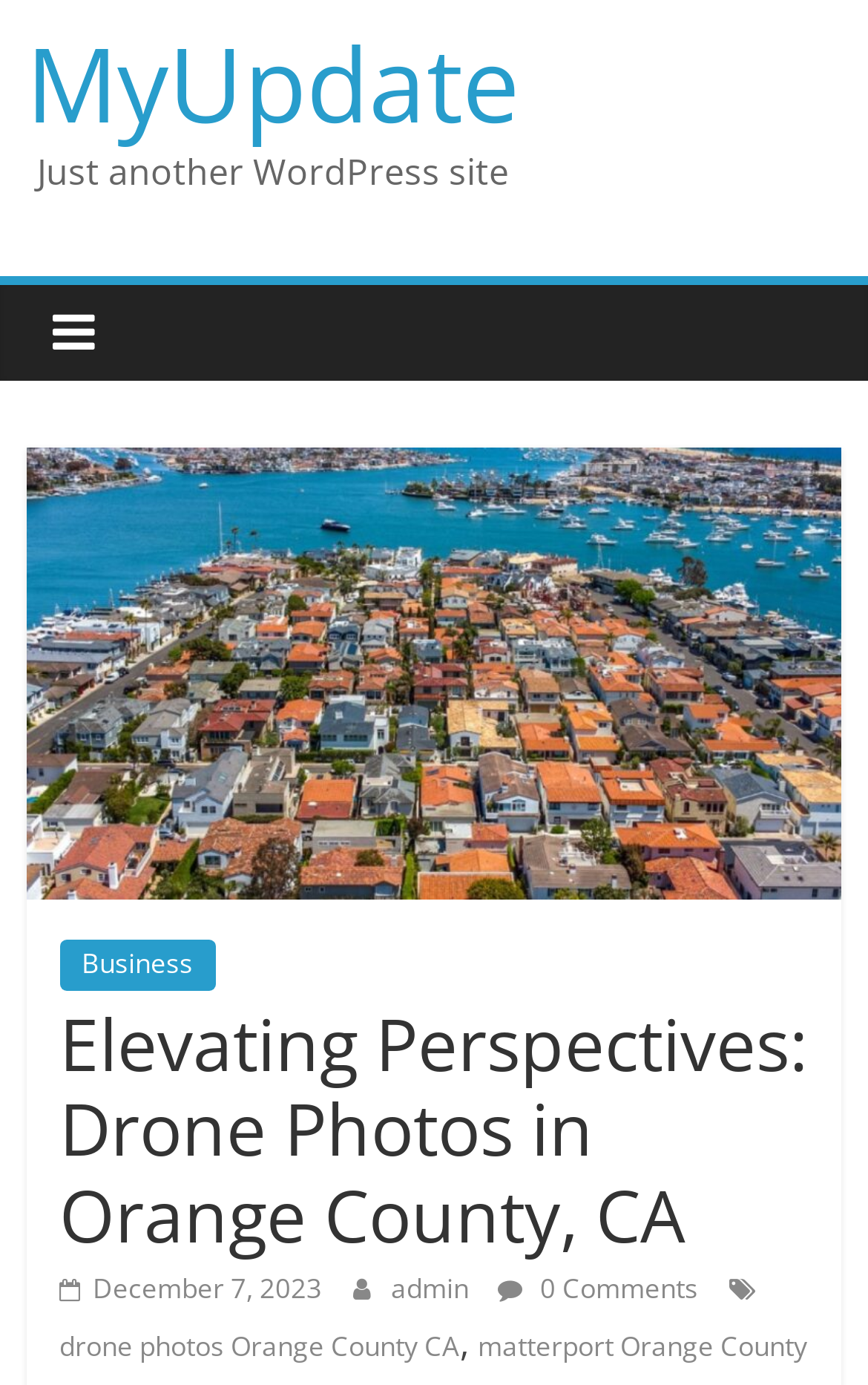Answer the question with a single word or phrase: 
What type of site is this?

WordPress site